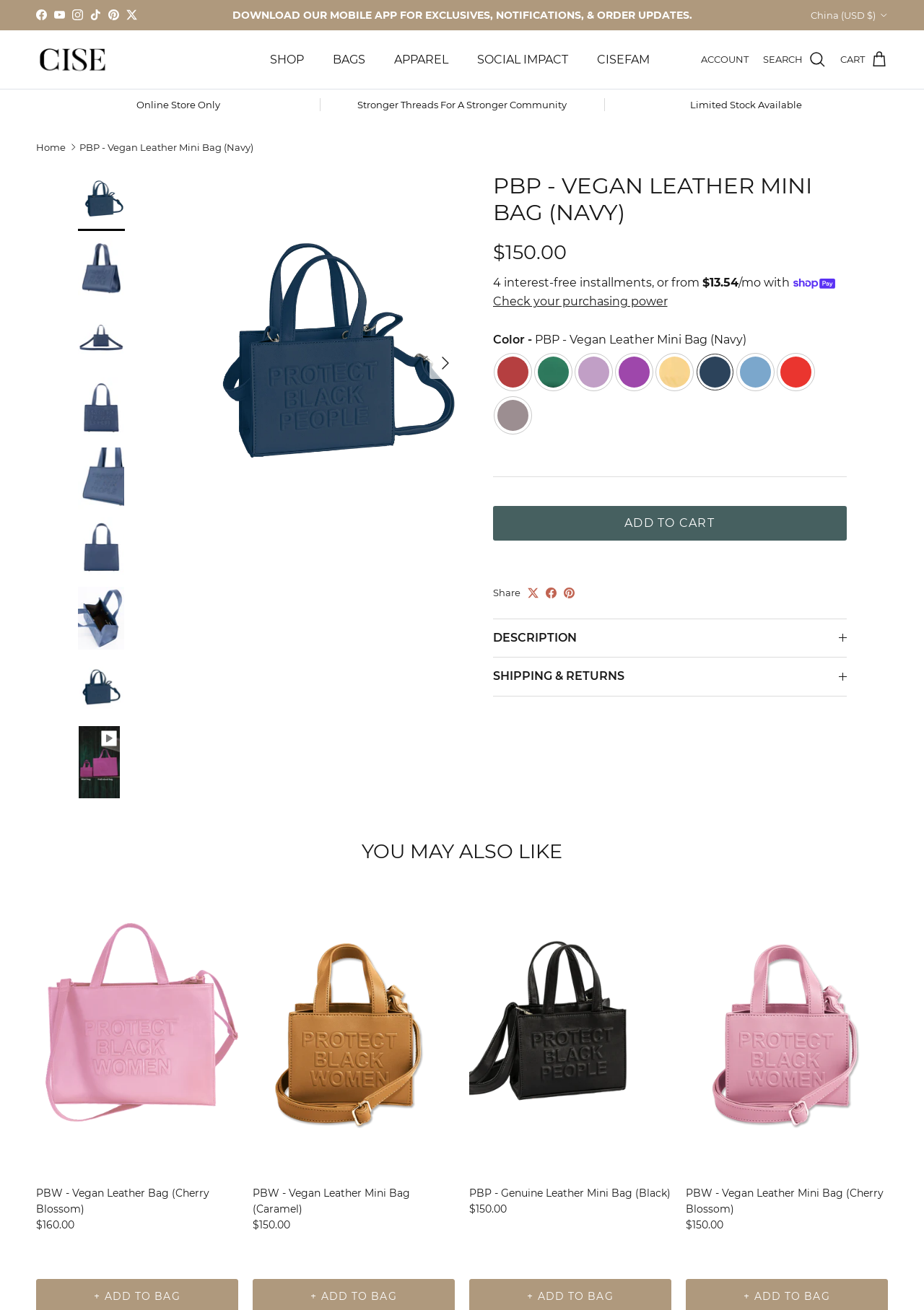Can you give a comprehensive explanation to the question given the content of the image?
What is the alternative payment method mentioned on the webpage?

The alternative payment method mentioned on the webpage is Shop Pay, which is displayed as an image with the text 'or from $13.54/mo with Shop Pay'.